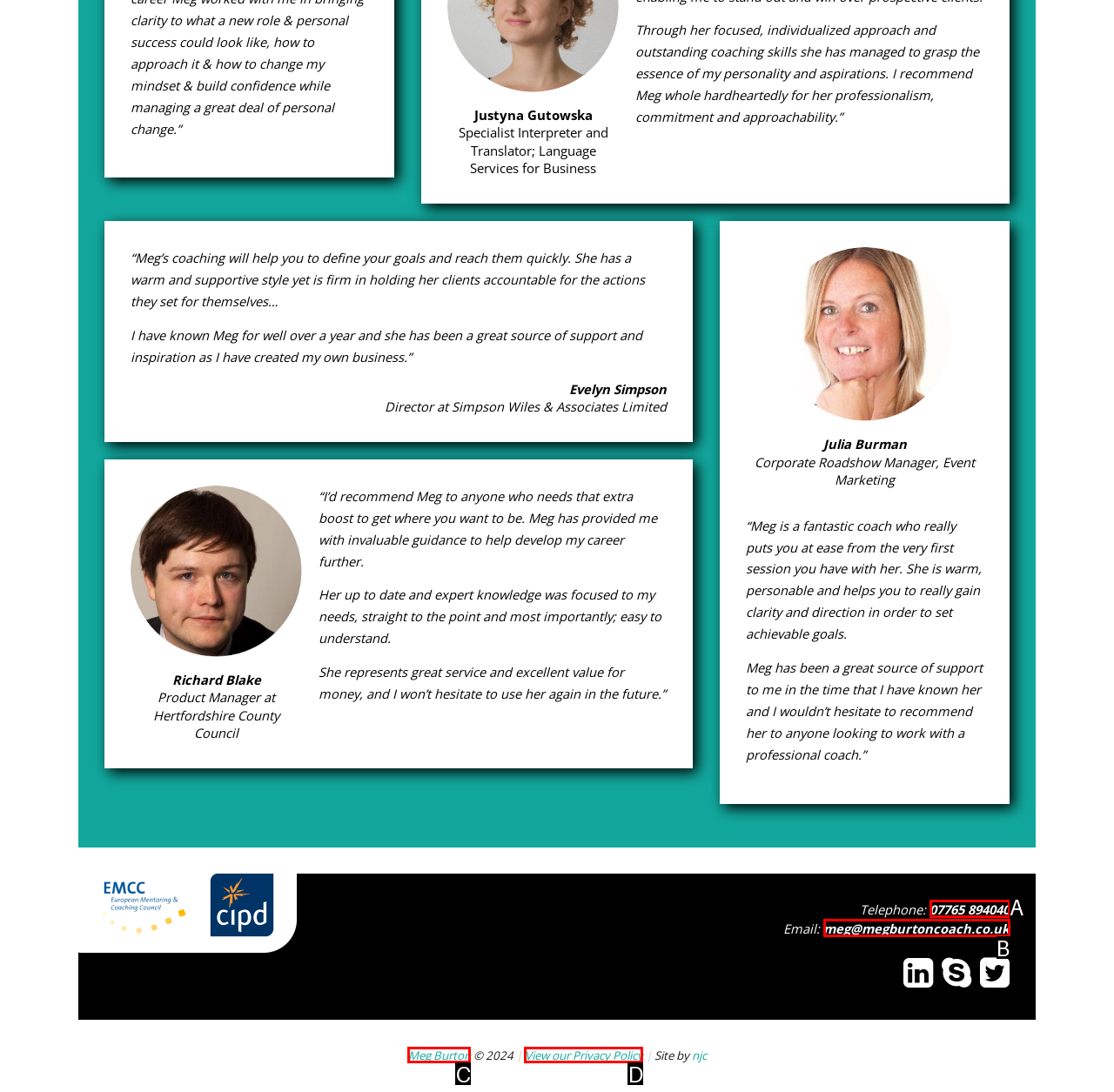Tell me which option best matches this description: meg@megburtoncoach.co.uk
Answer with the letter of the matching option directly from the given choices.

B